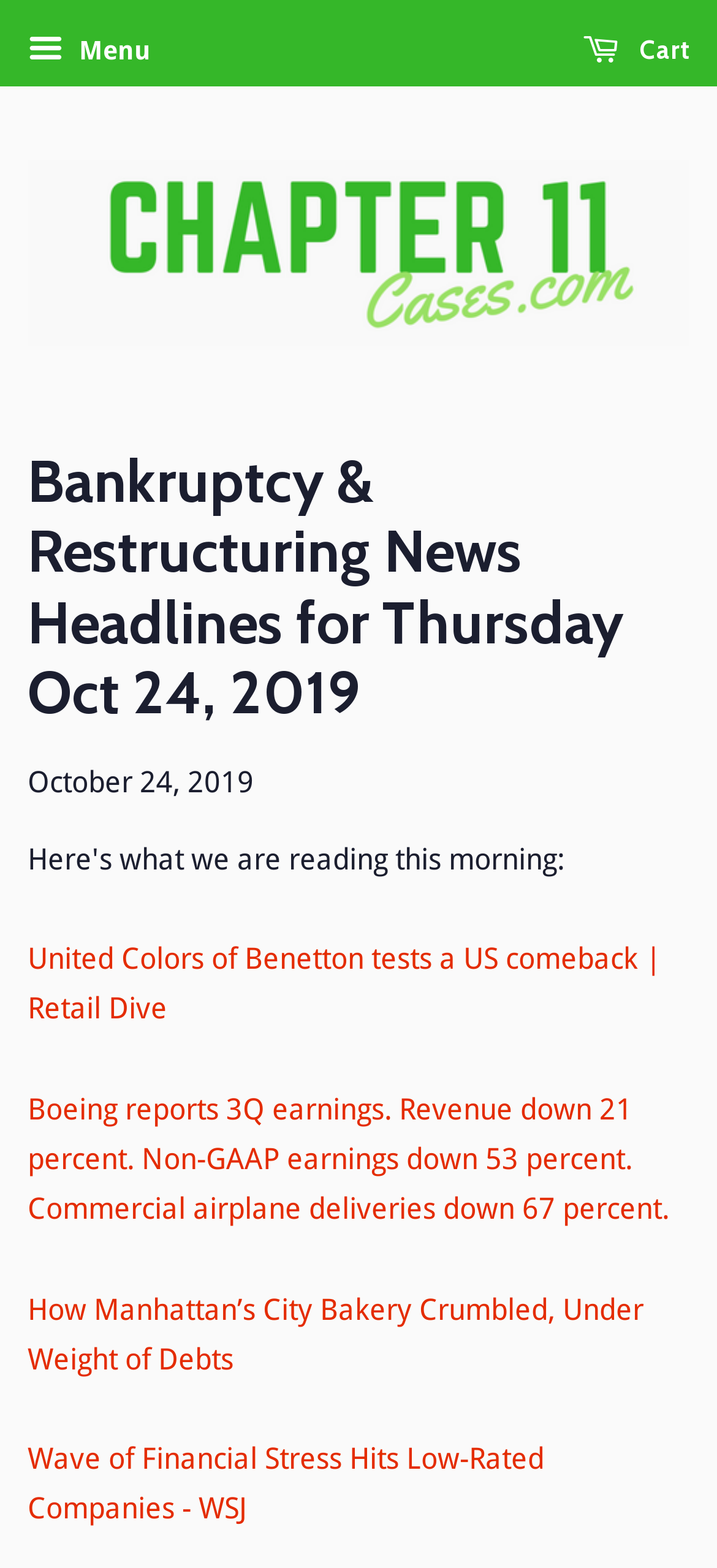How many news articles are listed on this page?
Use the screenshot to answer the question with a single word or phrase.

4